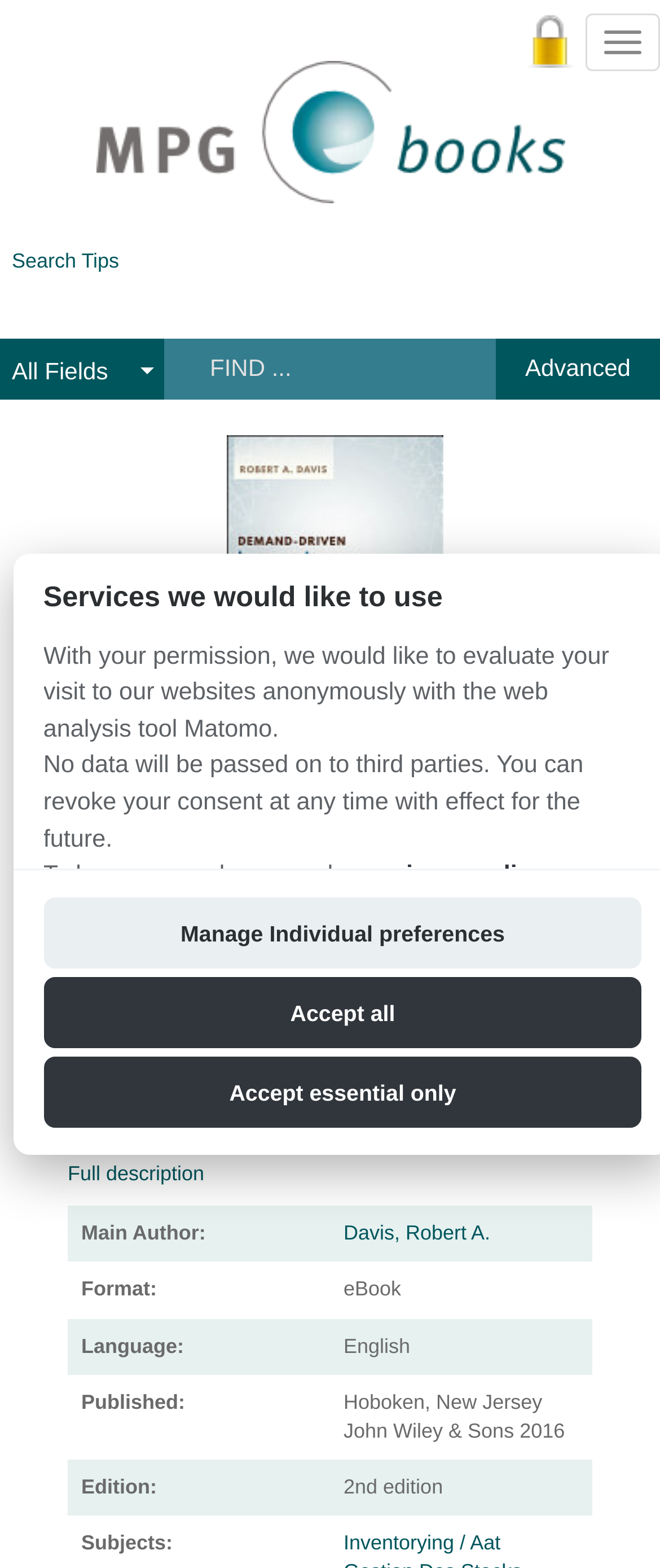Please locate the clickable area by providing the bounding box coordinates to follow this instruction: "Search in all fields".

[0.0, 0.216, 0.249, 0.254]